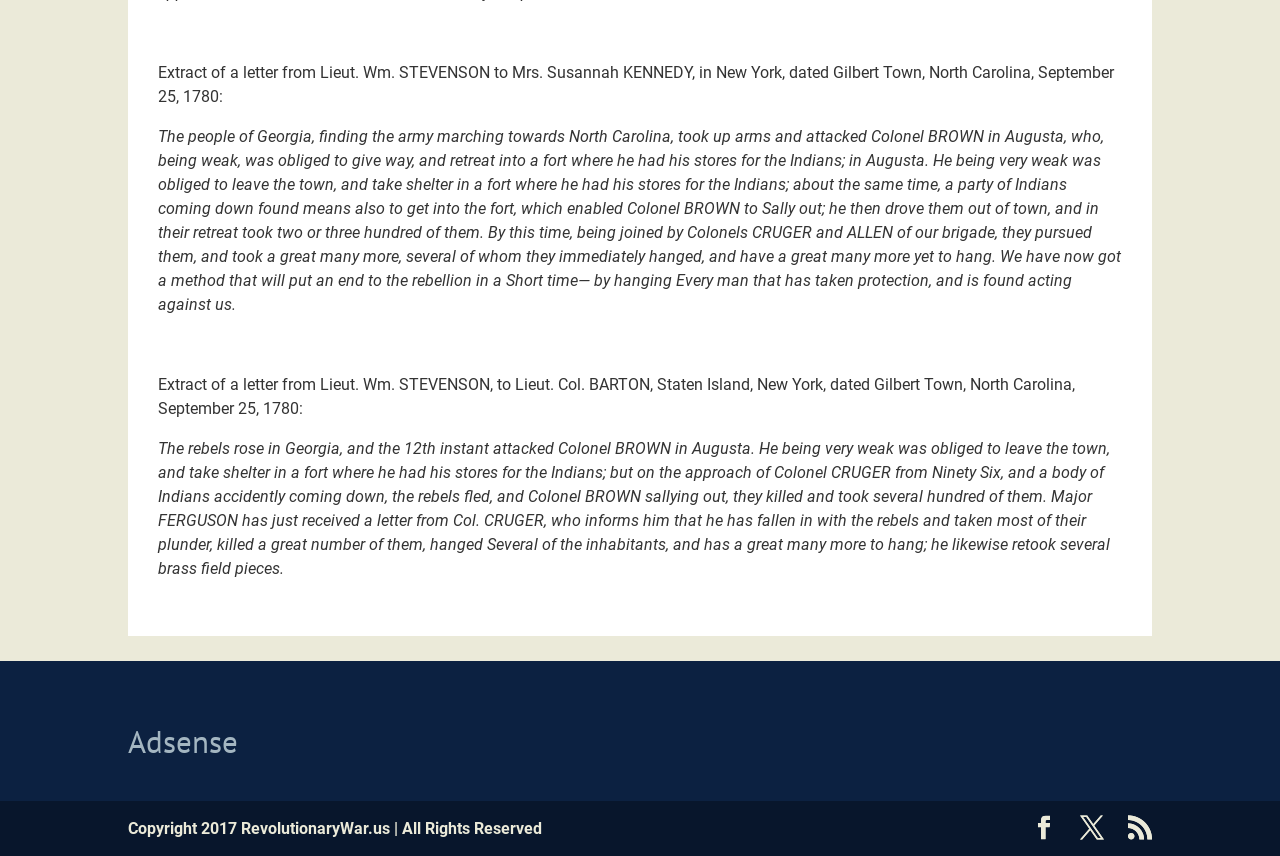What was taken by Colonel CRUGER from the rebels?
From the image, respond with a single word or phrase.

Plunder